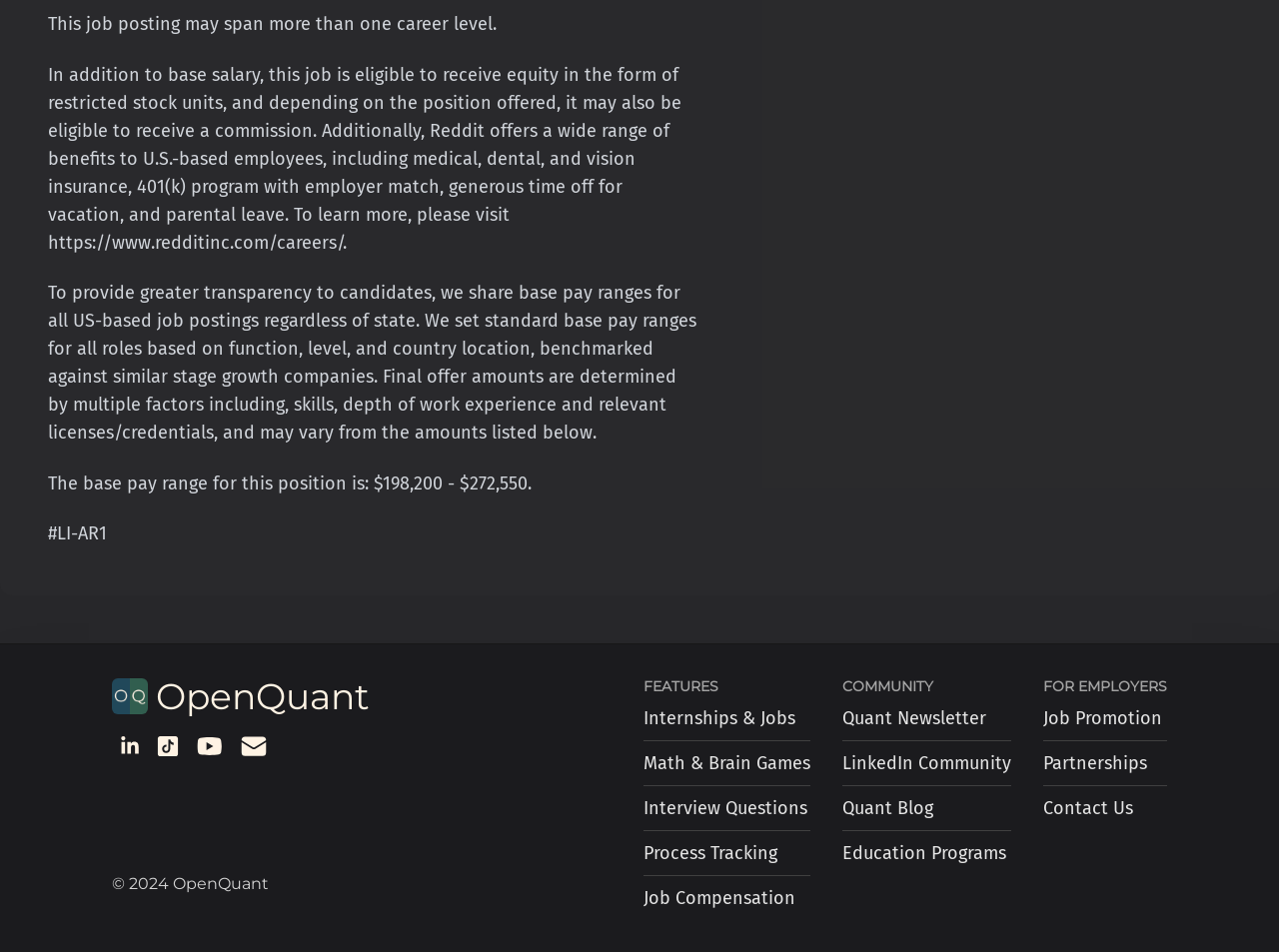What are the different sections on the webpage? Examine the screenshot and reply using just one word or a brief phrase.

FEATURES, COMMUNITY, FOR EMPLOYERS